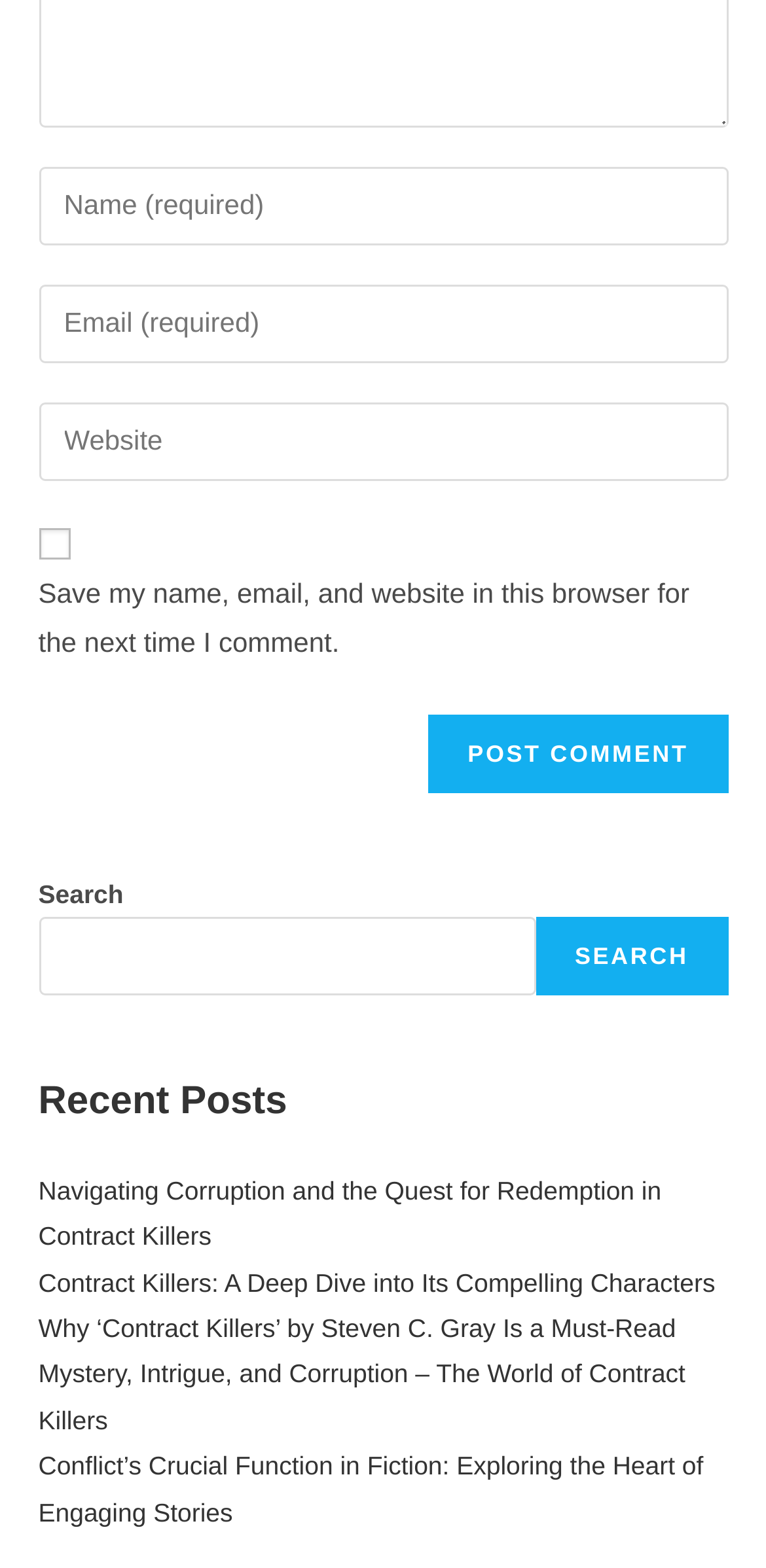Using the webpage screenshot, locate the HTML element that fits the following description and provide its bounding box: "parent_node: SEARCH name="s"".

[0.05, 0.585, 0.699, 0.635]